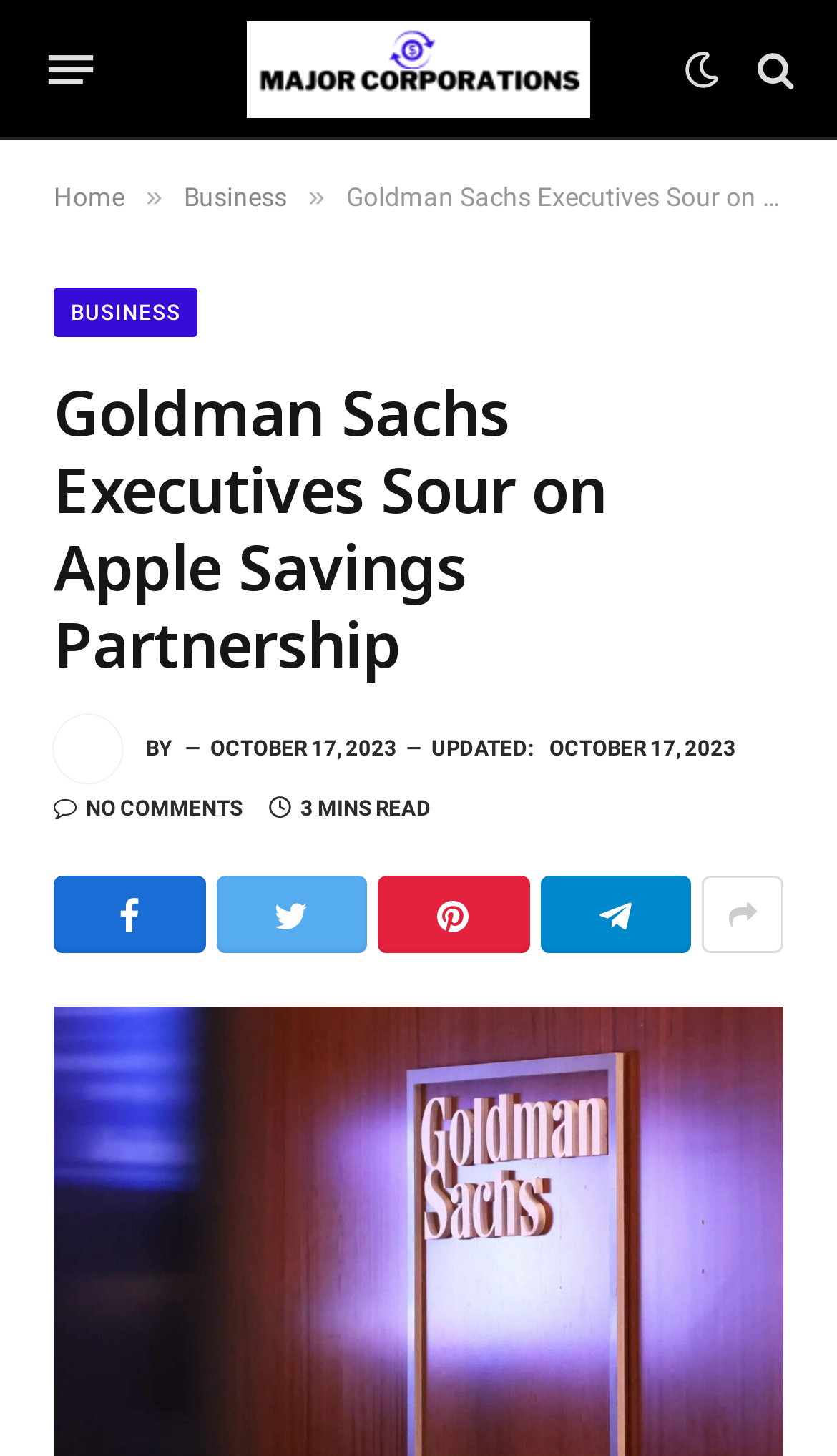Identify the bounding box of the UI element described as follows: "No Comments". Provide the coordinates as four float numbers in the range of 0 to 1 [left, top, right, bottom].

[0.064, 0.547, 0.29, 0.564]